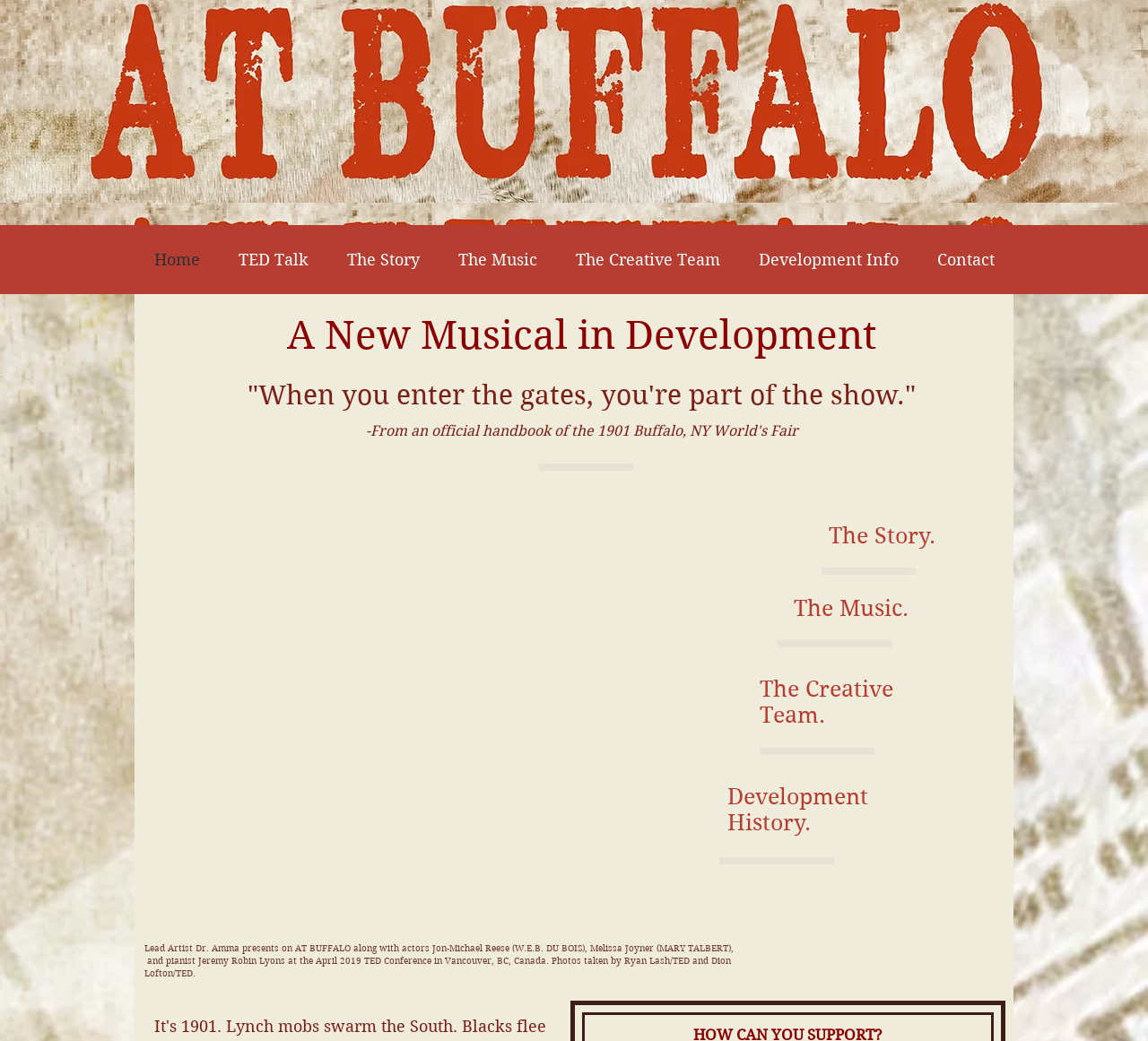Please identify the bounding box coordinates of the clickable region that I should interact with to perform the following instruction: "Buy Facebook Likes". The coordinates should be expressed as four float numbers between 0 and 1, i.e., [left, top, right, bottom].

None